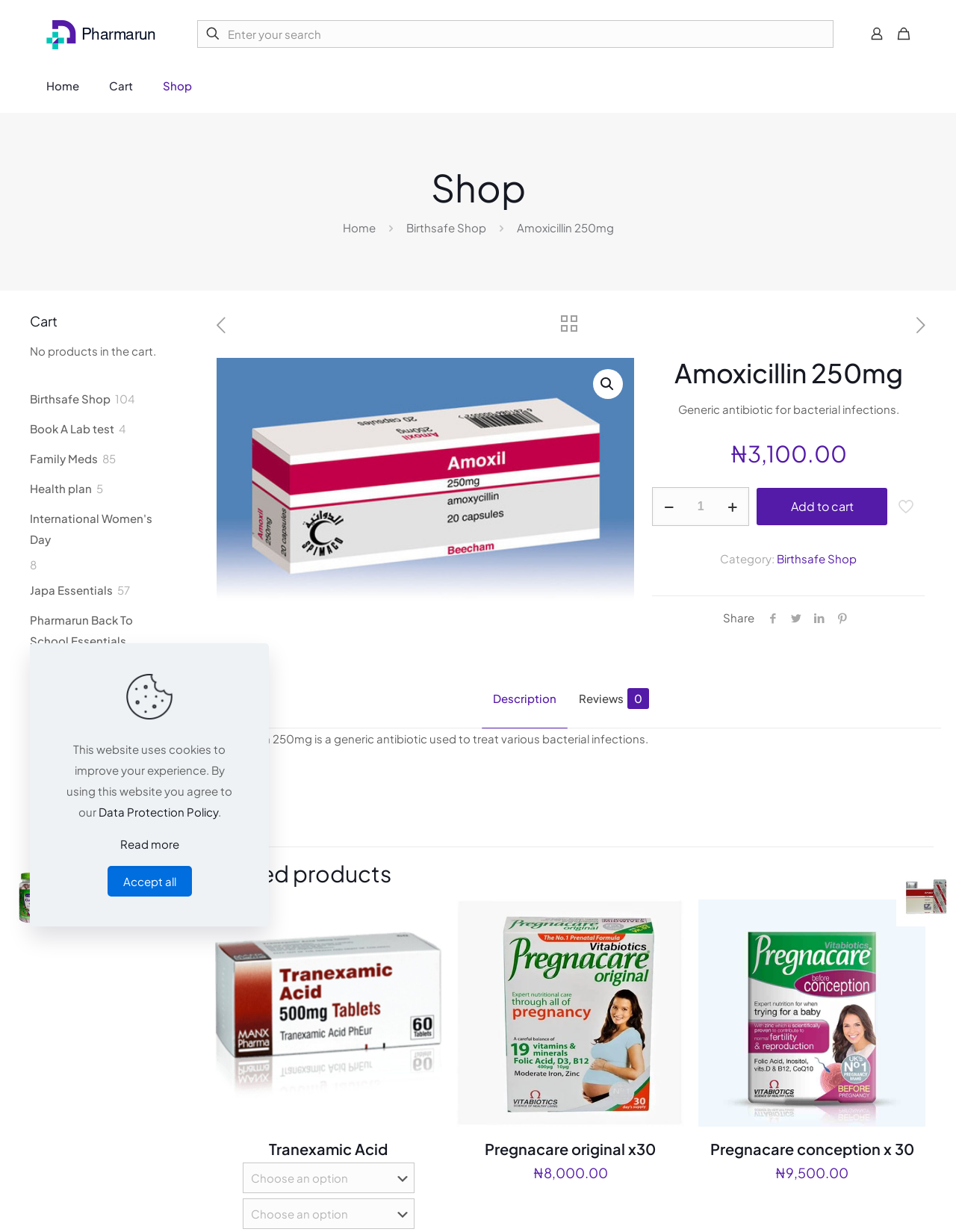Present a detailed account of what is displayed on the webpage.

This webpage is about Amoxicillin 250mg, a generic antibiotic used to treat various bacterial infections. At the top left corner, there is a Pharmarun logo, and next to it, a search bar with a search icon. On the top right corner, there are user and cart icons. Below the search bar, there is a main menu with links to Home, Cart, and Shop.

The main content of the page is divided into sections. The first section has a heading "Shop" and displays the product name "Amoxicillin 250mg" with a link to the previous post, next post, and all posts. Below the product name, there is a figure with an image and a link.

The next section has a heading "Amoxicillin 250mg" and displays a brief description of the product as a generic antibiotic for bacterial infections. Below the description, there is a section with the product price, ₦3,100.00, and a quantity selector with minus and plus icons. There are also buttons to add the product to the cart and wishlist.

Below the product information, there is a section with links to share the product on social media platforms such as Facebook, Twitter, LinkedIn, and Pinterest.

The next section has a heading "Description" and displays a detailed description of the product. Below the description, there is a section with a heading "Reviews" and a message indicating that there are no reviews yet. Users can be the first to review the product by filling out a form with their name, email, and comment.

Finally, there is a section with a heading "Related products" that displays a list of related products with links to view the product, add to wishlist, and preview.